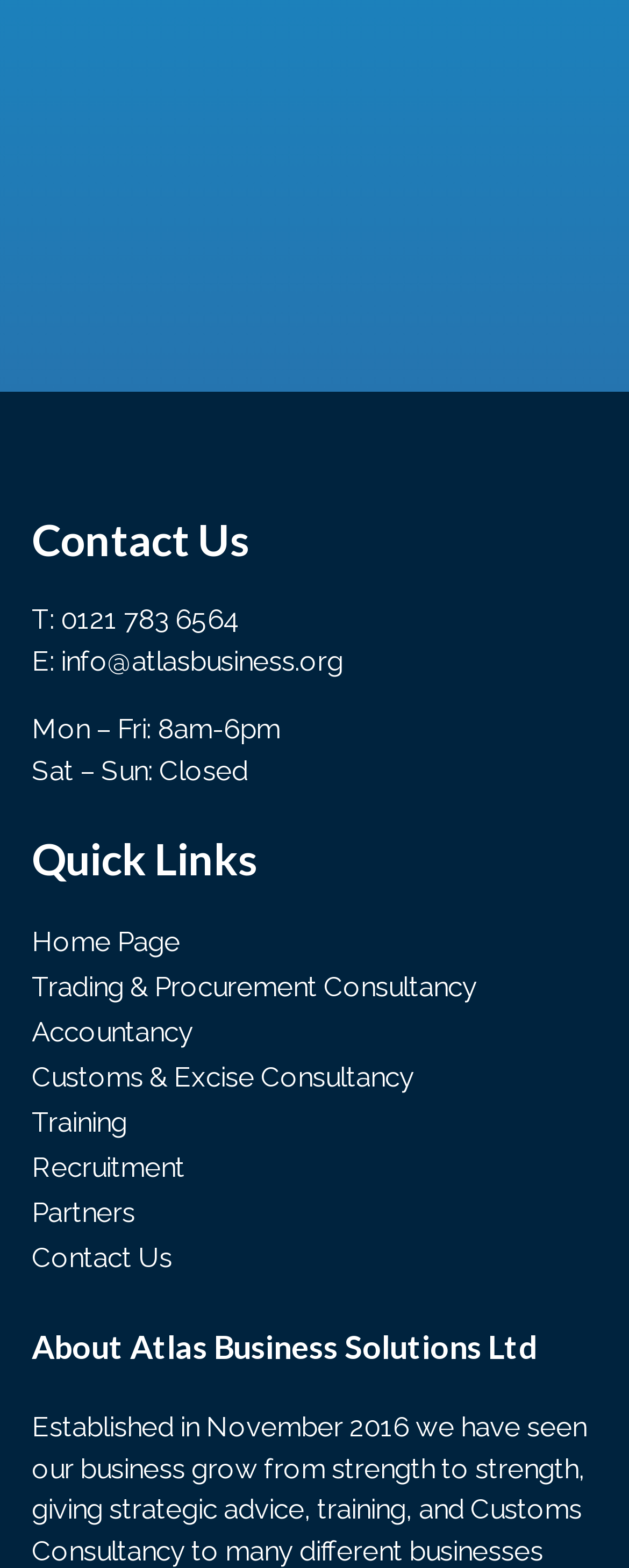How many quick links are available?
Examine the webpage screenshot and provide an in-depth answer to the question.

I counted the number of links under the 'Quick Links' section, which are 'Home Page', 'Trading & Procurement Consultancy', 'Accountancy', 'Customs & Excise Consultancy', 'Training', 'Recruitment', and 'Partners', totaling 7 quick links.